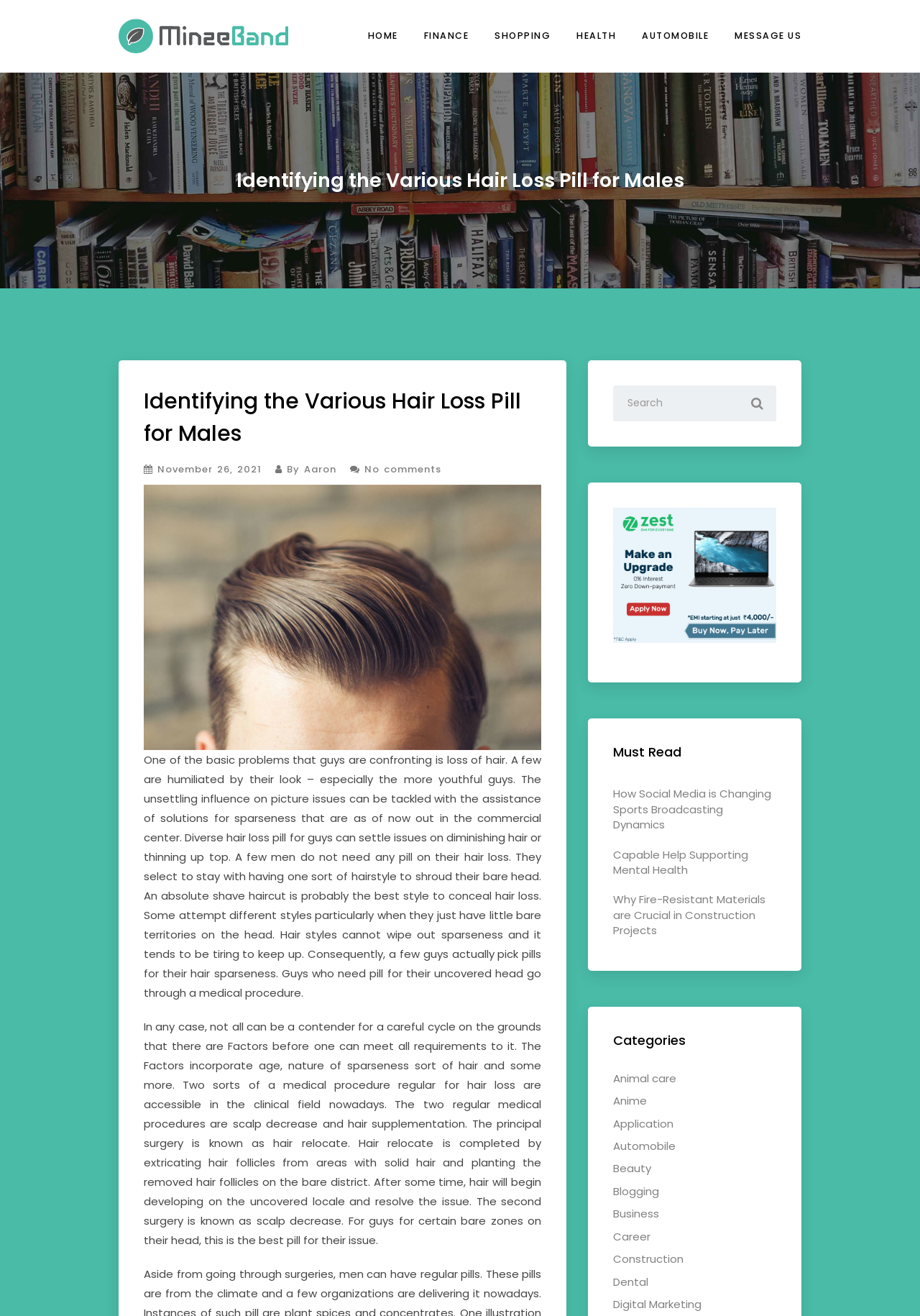Provide the bounding box coordinates of the area you need to click to execute the following instruction: "Check the 'MESSAGE US' link".

[0.795, 0.013, 0.871, 0.042]